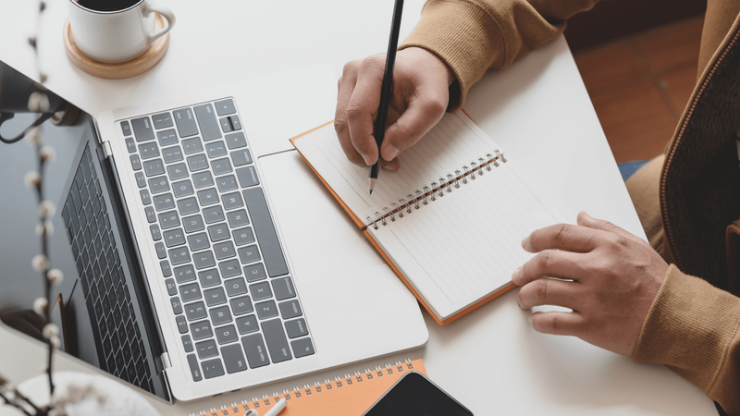Present a detailed portrayal of the image.

In a focused workspace, a person is engaged in note-taking while seated at a desk. They hold a pencil in their right hand poised over a blank notepad, which has an orange cover, suggesting an organized approach to capturing thoughts or ideas. A laptop is placed within easy reach, its sleek, black keyboard visible, indicating a blend of traditional and digital methods of work. Nearby, a vibrant orange notebook lies open, perhaps containing previously recorded notes or to-do lists. A small cup, likely containing coffee or tea, adds a cozy touch to the scene, enhancing the atmosphere of productivity and concentration. The setting reflects a modern and inviting workspace, perfect for focusing on tasks related to a career in psychiatry or other professional pursuits.